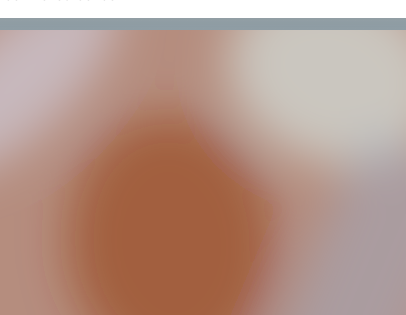Generate a detailed caption that describes the image.

The image depicts a scene related to spinal decompression treatment, specifically highlighting the services offered in Little Rock. It serves to illustrate a key aspect of the comprehensive care provided to patients seeking relief from spinal issues. Accompanying the image, the text emphasizes a thorough evaluation process that forms the foundation of personalized treatment plans tailored to individual patient needs.

This visual context is integral to understanding the commitment of the facility towards ensuring effective non-surgical spinal decompression therapy. It showcases the advanced spinal decompression table used during treatments, promising a comfortable experience while allowing for specific adjustments based on each patient's condition.

The environment reflected in the image paralleled with the text aims to convey a sense of professionalism and care, reassuring patients about the supportive measures in place for their spinal health journey. Overall, the image and its accompanying narrative affirm the clinic's dedication to delivering effective and personalized spinal care solutions in Little Rock.